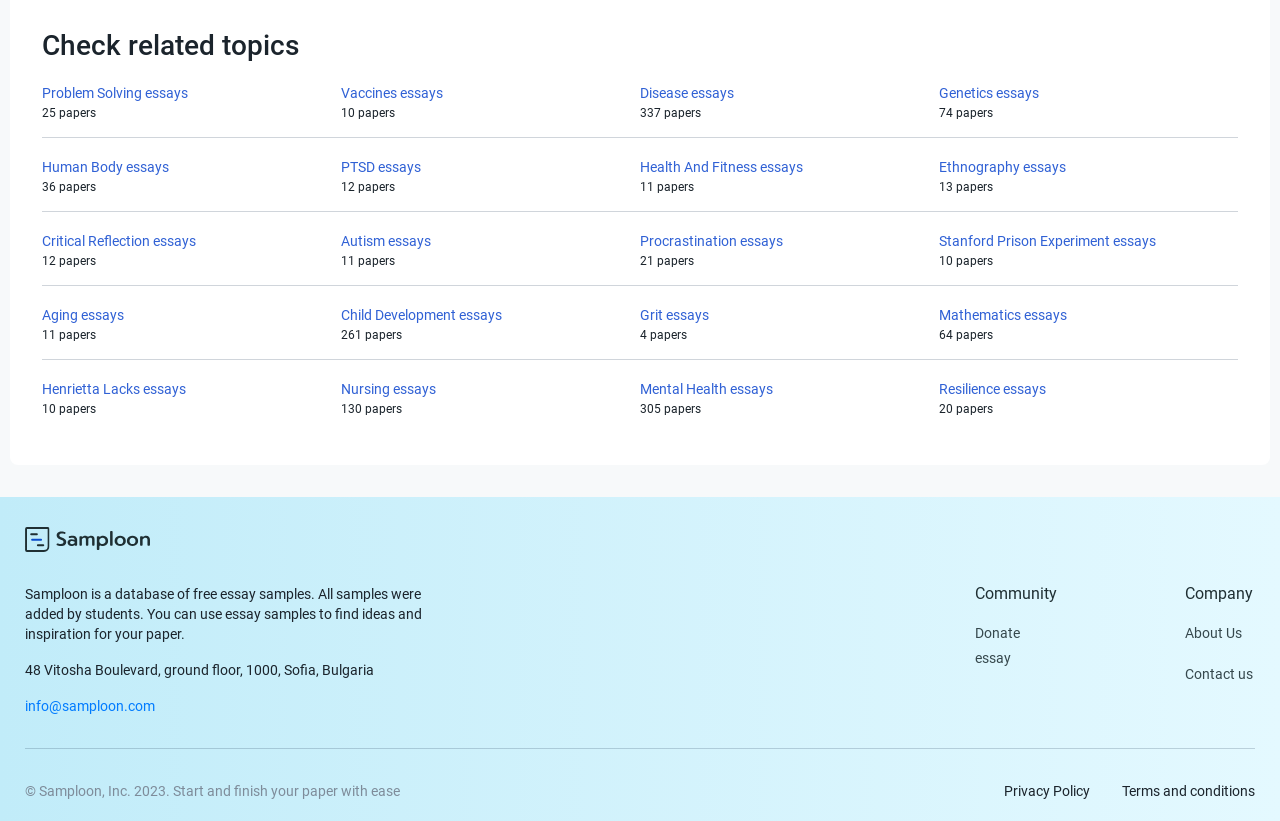Determine the bounding box coordinates for the region that must be clicked to execute the following instruction: "Click on 'Problem Solving essays'".

[0.033, 0.104, 0.147, 0.123]